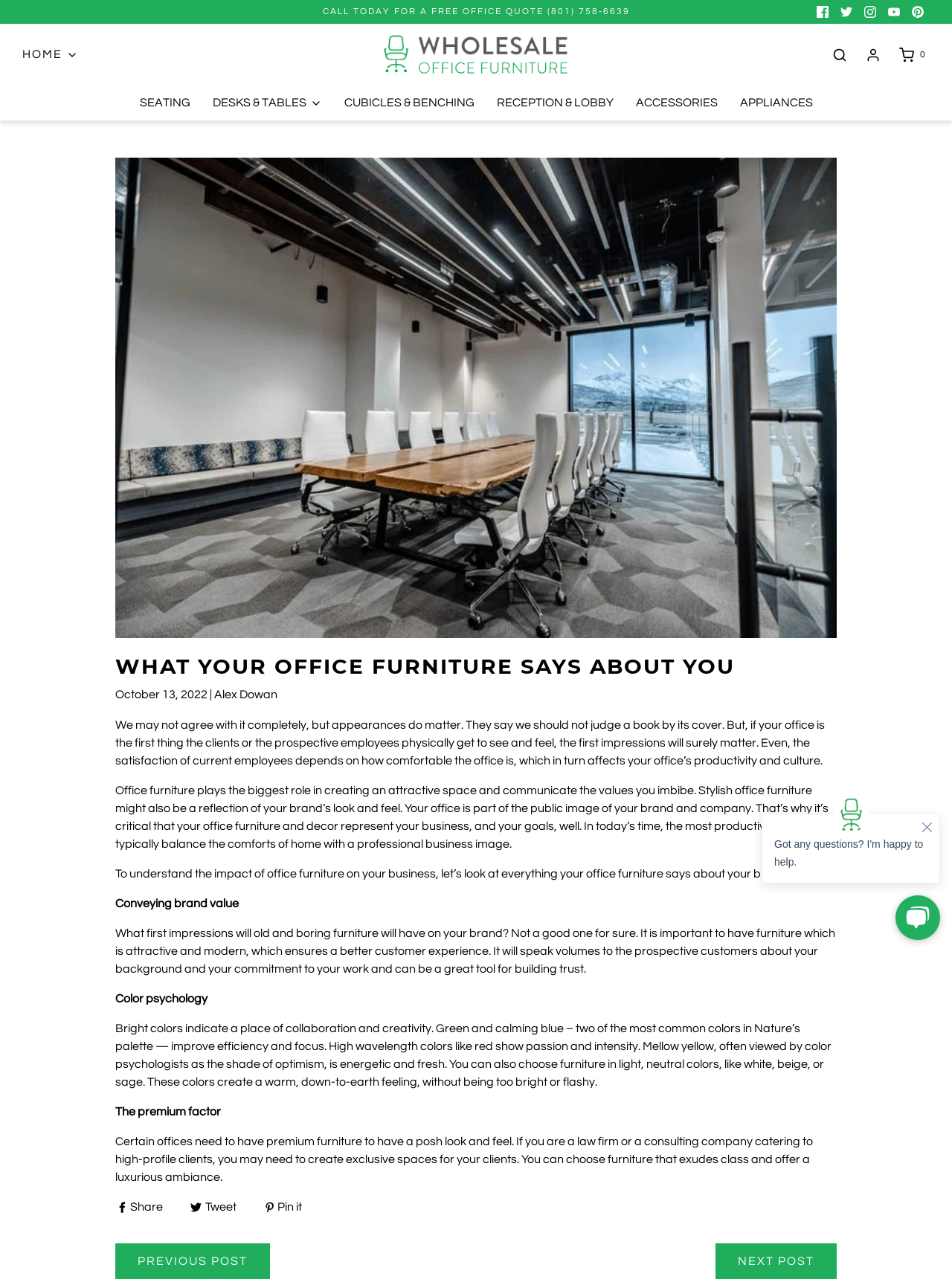What does the color green in office furniture indicate? Analyze the screenshot and reply with just one word or a short phrase.

Efficiency and focus